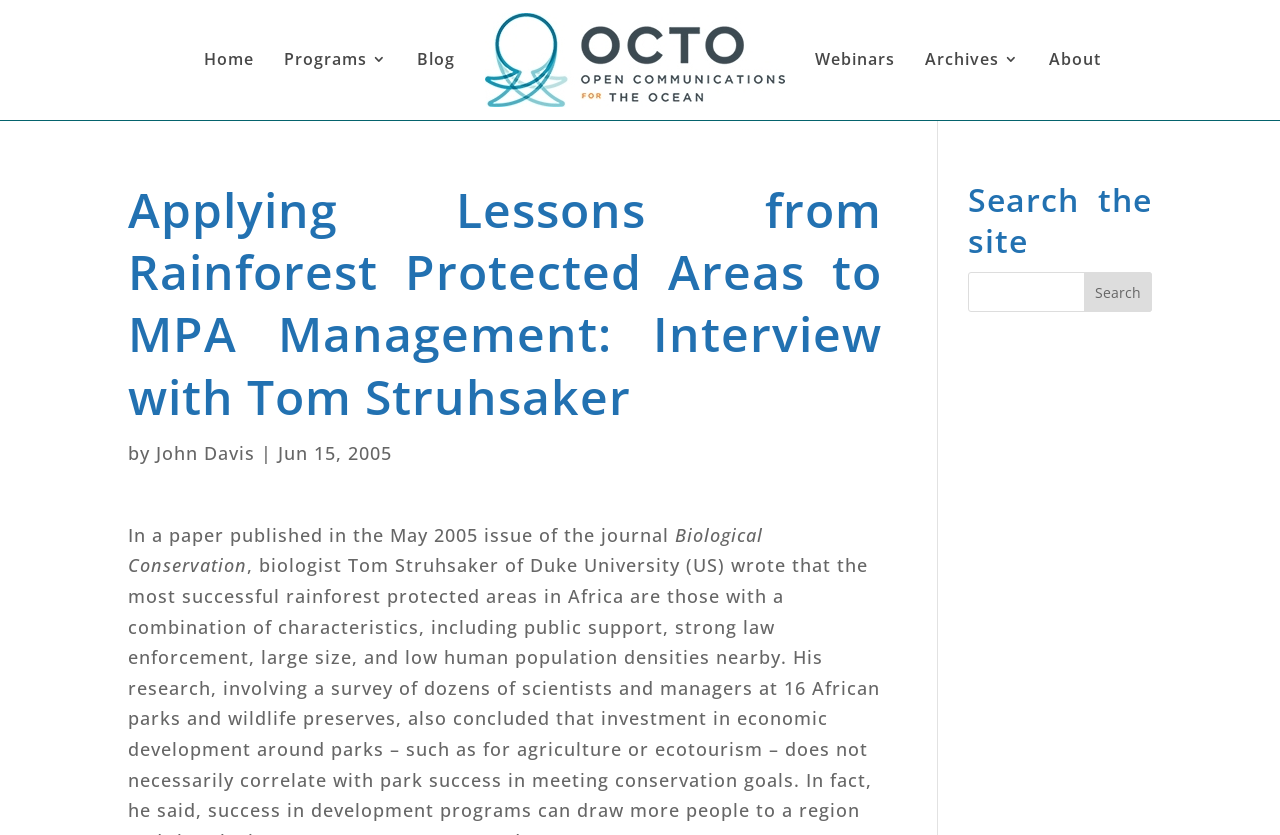Using the information in the image, could you please answer the following question in detail:
How many links are in the top navigation menu?

The top navigation menu contains links to 'Home', 'Programs', 'Blog', 'Webinars', 'Archives', and 'About', which makes a total of 6 links.